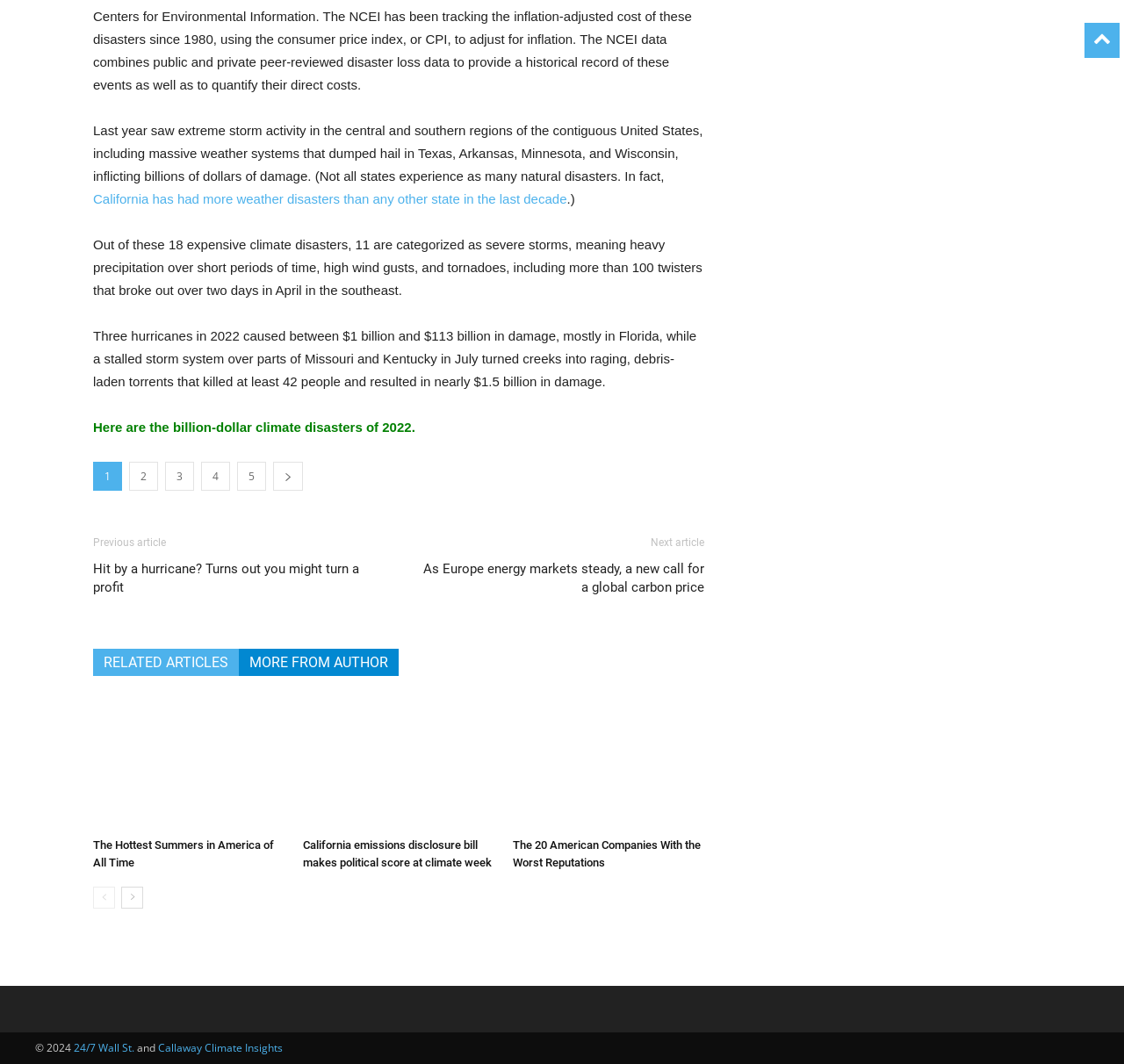Using the element description parent_node: 1, predict the bounding box coordinates for the UI element. Provide the coordinates in (top-left x, top-left y, bottom-right x, bottom-right y) format with values ranging from 0 to 1.

[0.243, 0.434, 0.27, 0.461]